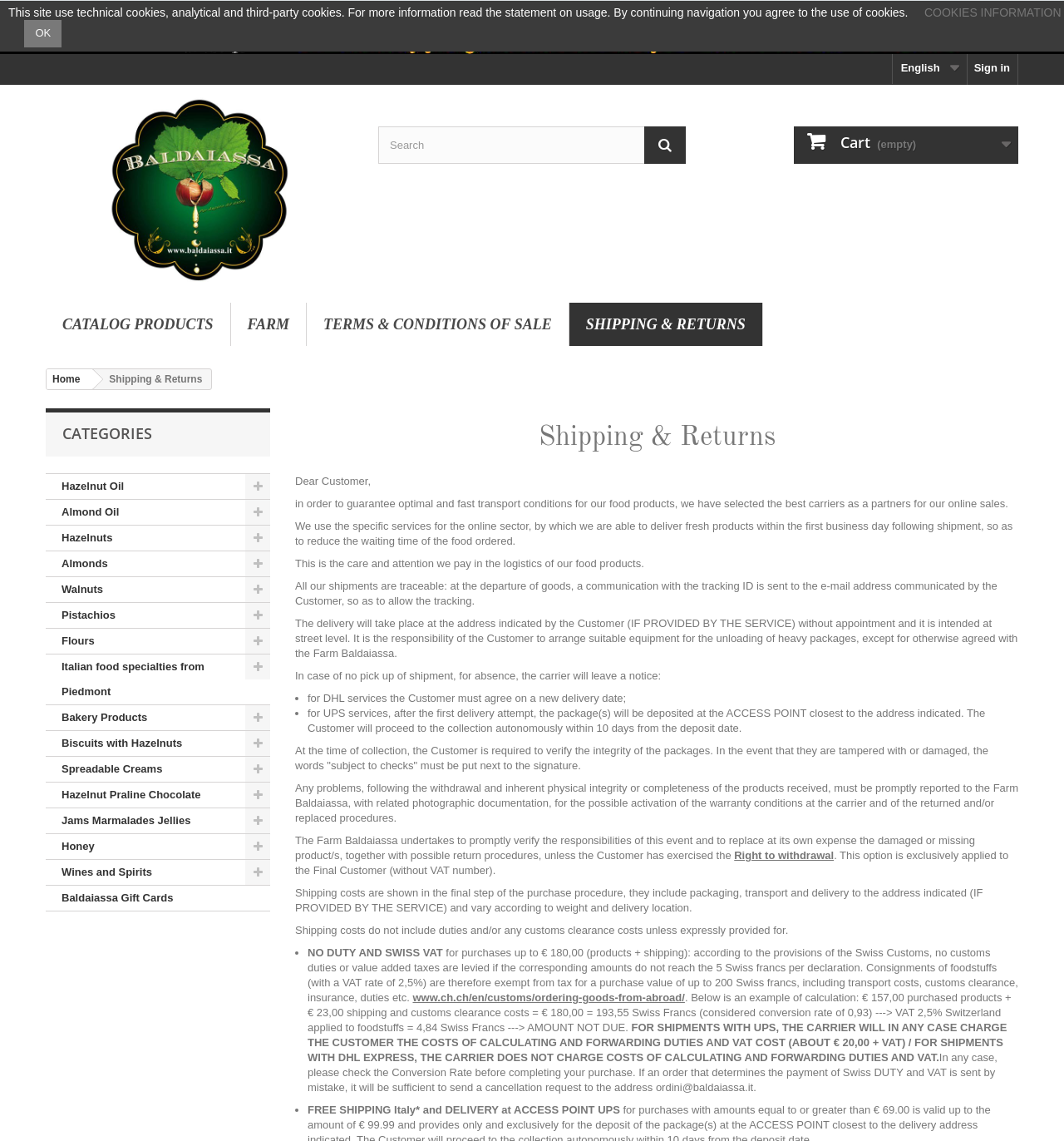What is the purpose of the website? Based on the screenshot, please respond with a single word or phrase.

E-commerce